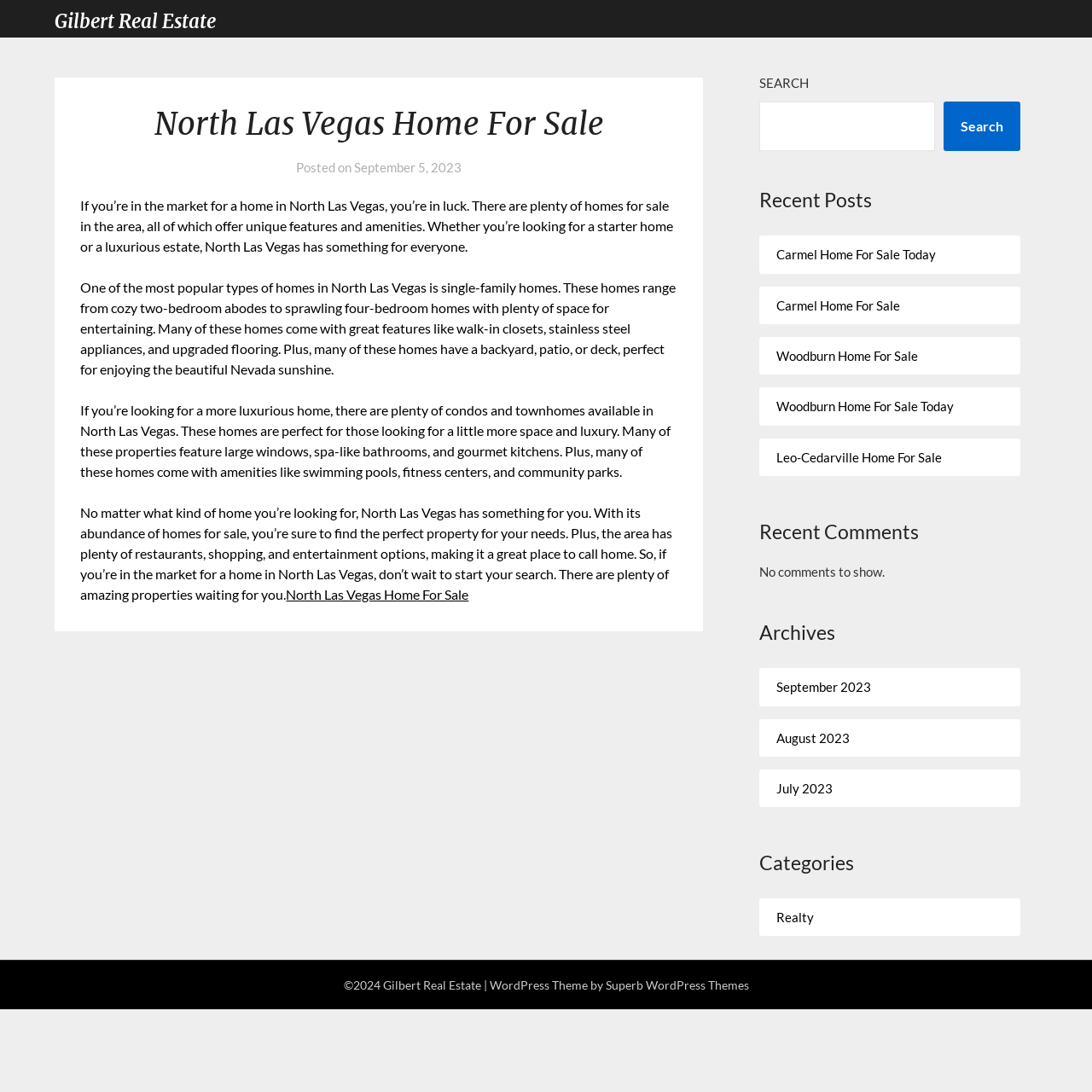Ascertain the bounding box coordinates for the UI element detailed here: "Woodburn Home For Sale". The coordinates should be provided as [left, top, right, bottom] with each value being a float between 0 and 1.

[0.711, 0.319, 0.841, 0.333]